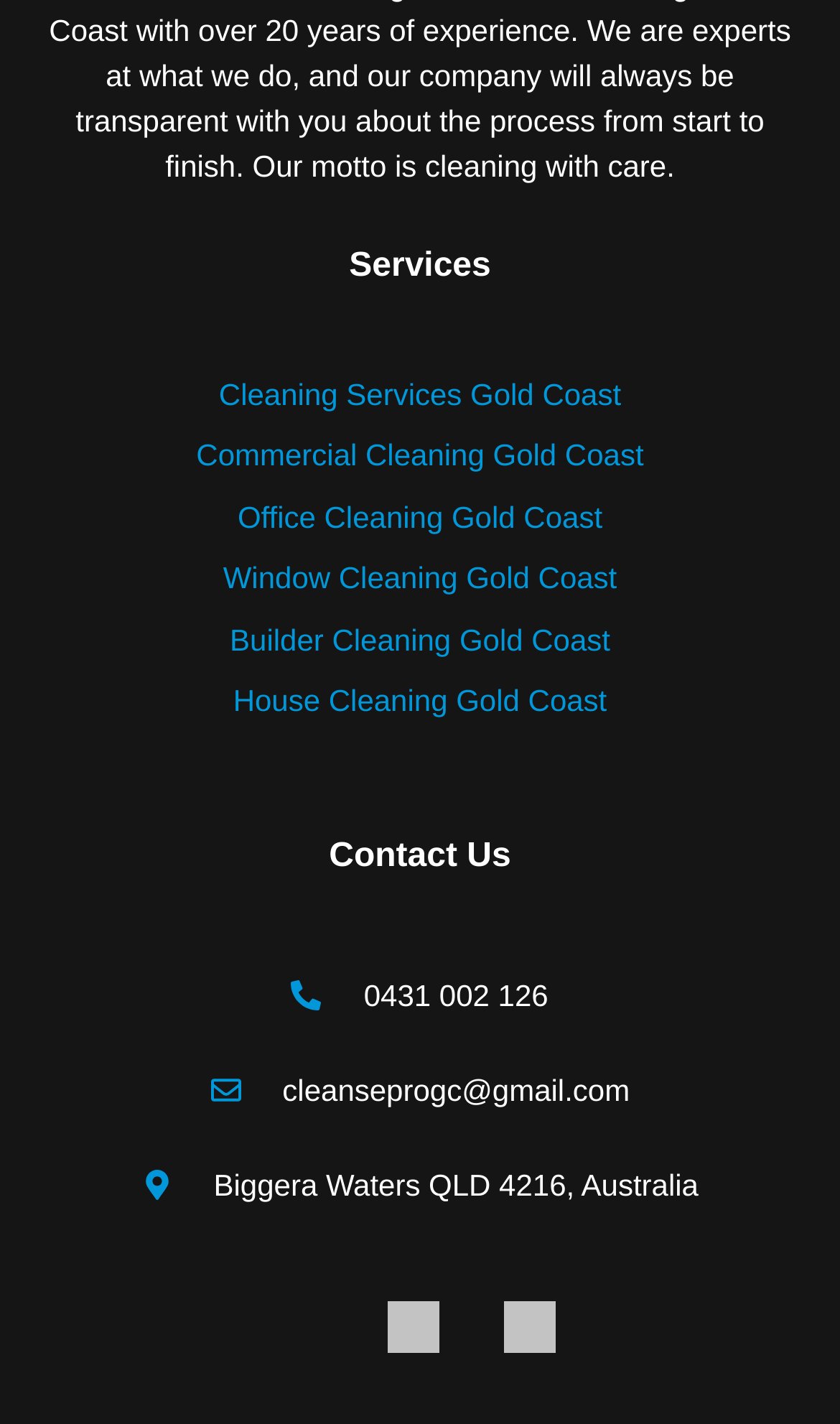Refer to the element description 0431 002 126 and identify the corresponding bounding box in the screenshot. Format the coordinates as (top-left x, top-left y, bottom-right x, bottom-right y) with values in the range of 0 to 1.

[0.026, 0.681, 0.974, 0.718]